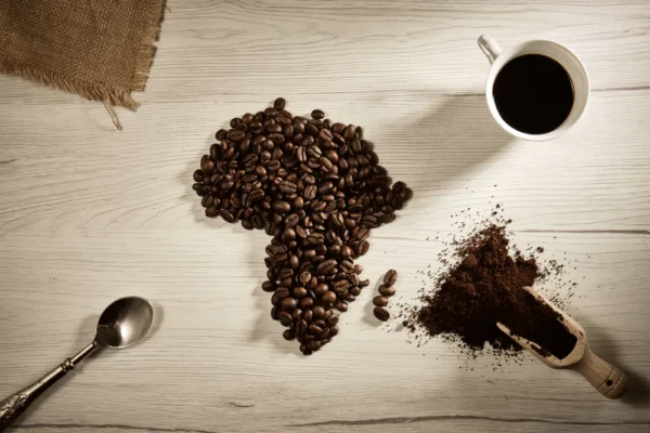Provide a comprehensive description of the image.

The image features an artistic representation of Africa created from an arrangement of coffee beans, symbolizing the continent's rich coffee heritage. Surrounding this design are several elements: a silver spoon resting on the left, suggesting a connection to the enjoyment and tasting of coffee, and a small wooden scoop containing finely ground coffee on the right, emphasizing the preparation aspect. Additionally, a white cup filled with freshly brewed black coffee sits at the top right, inviting viewers to indulge in the rich flavors that South American coffee offers. This visual composition beautifully illustrates the significance of coffee in the cultural and economic landscape of South America, where various flavors and unique profiles thrive, celebrating the craft and history of coffee production.